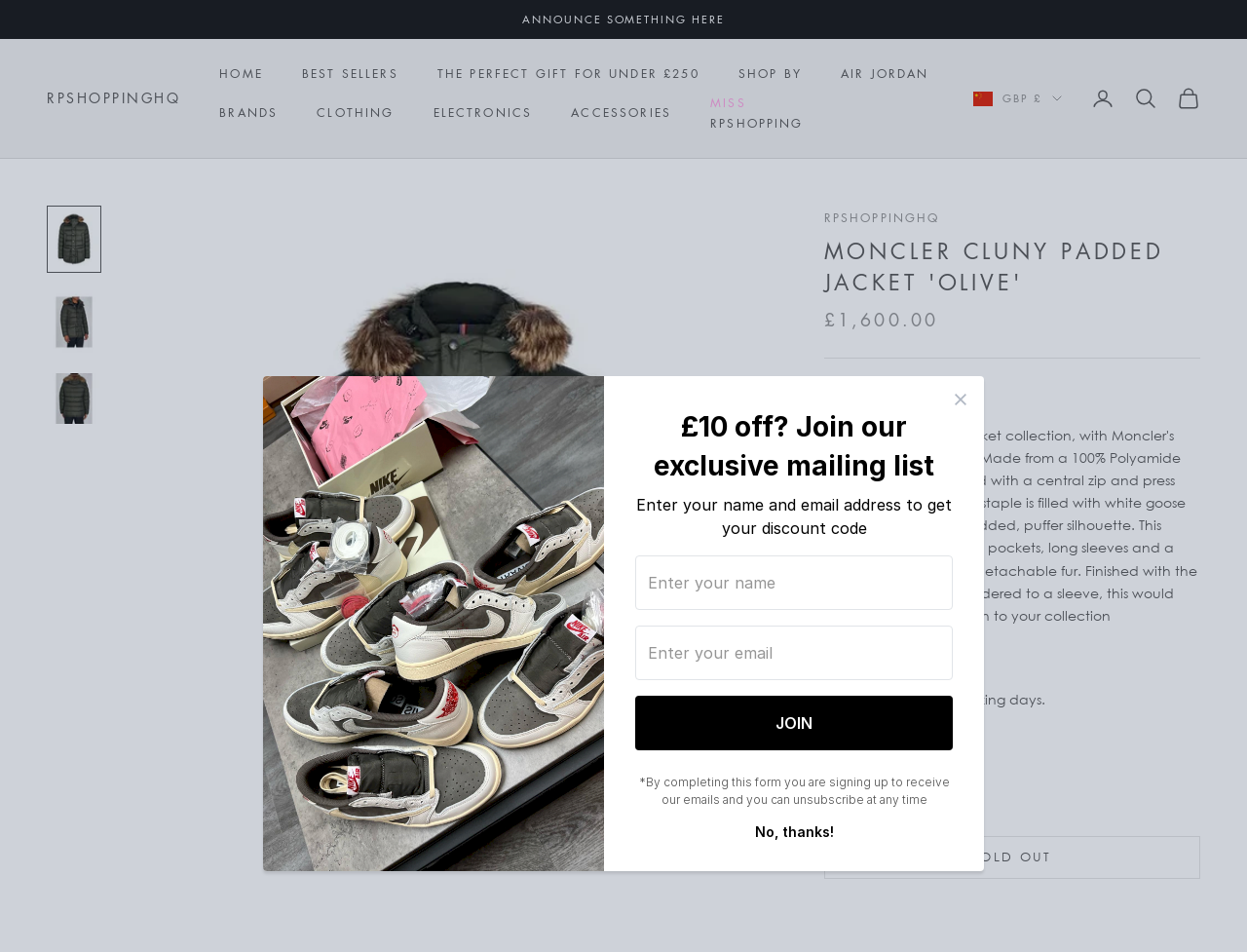Please determine the bounding box coordinates of the element to click on in order to accomplish the following task: "Join the mailing list". Ensure the coordinates are four float numbers ranging from 0 to 1, i.e., [left, top, right, bottom].

[0.509, 0.731, 0.764, 0.788]